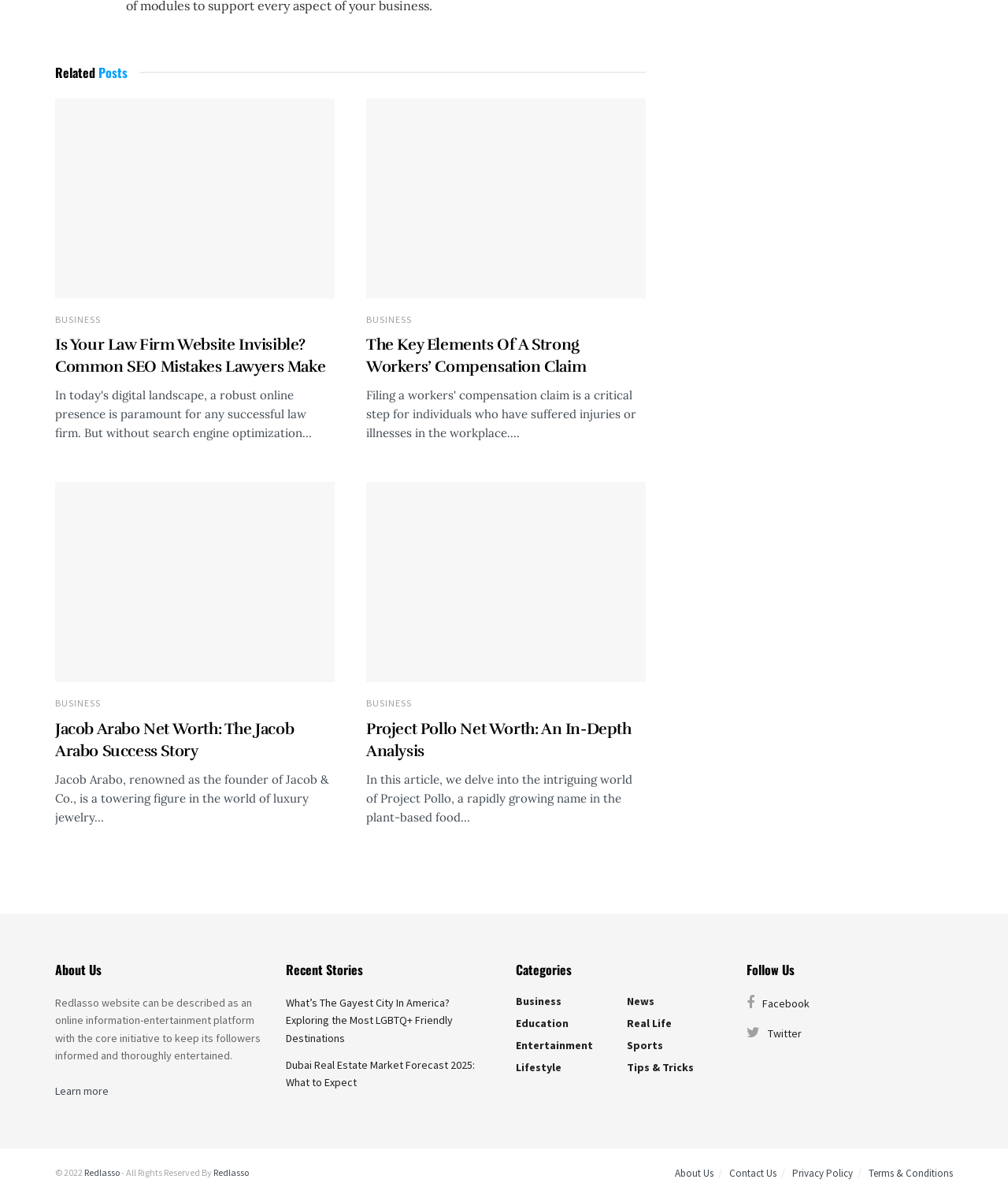Locate the bounding box of the UI element described in the following text: "Facebook".

[0.74, 0.83, 0.93, 0.845]